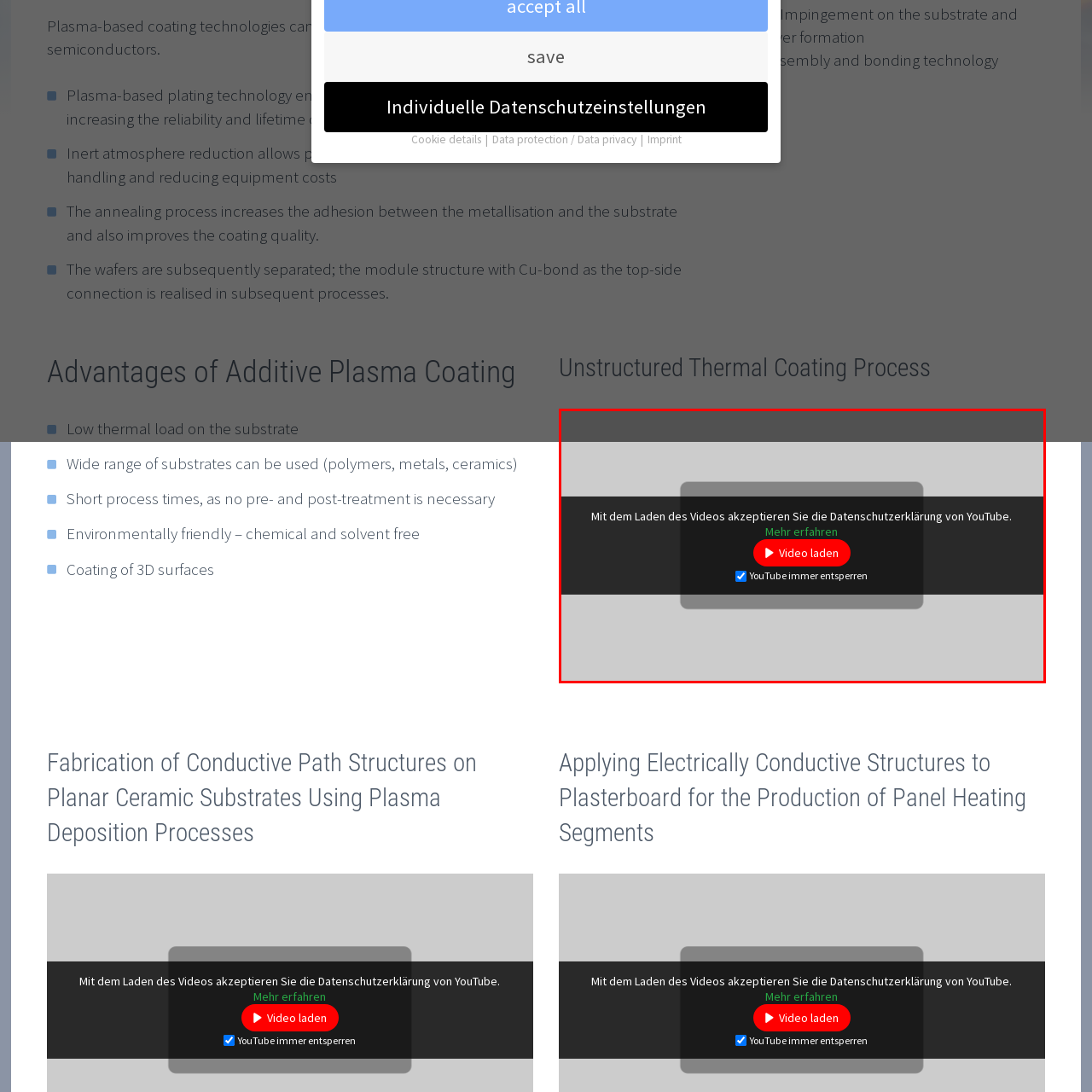Provide an elaborate description of the visual elements present in the image enclosed by the red boundary.

The image displays a prompt from YouTube regarding video loading and privacy consent. It states, "Mit dem Laden des Videos akzeptieren Sie die Datenschutzerklärung von YouTube," which translates to "By loading the video, you agree to YouTube's privacy policy." Below this message, there's a green link labeled "Mehr erfahren," meaning "Learn more," directing users for additional information.

At the center of the prompt is a prominent red button labeled "Video laden," meaning "Load video," which users need to click to proceed with viewing the content. Additionally, there is a checkbox indicating "YouTube immer entsperren" (Unlock YouTube always), suggesting that users can opt to bypass this consent in future interactions. The overall design features a dark background against a light overlay, drawing attention to the action buttons and providing a clear call to action for users.